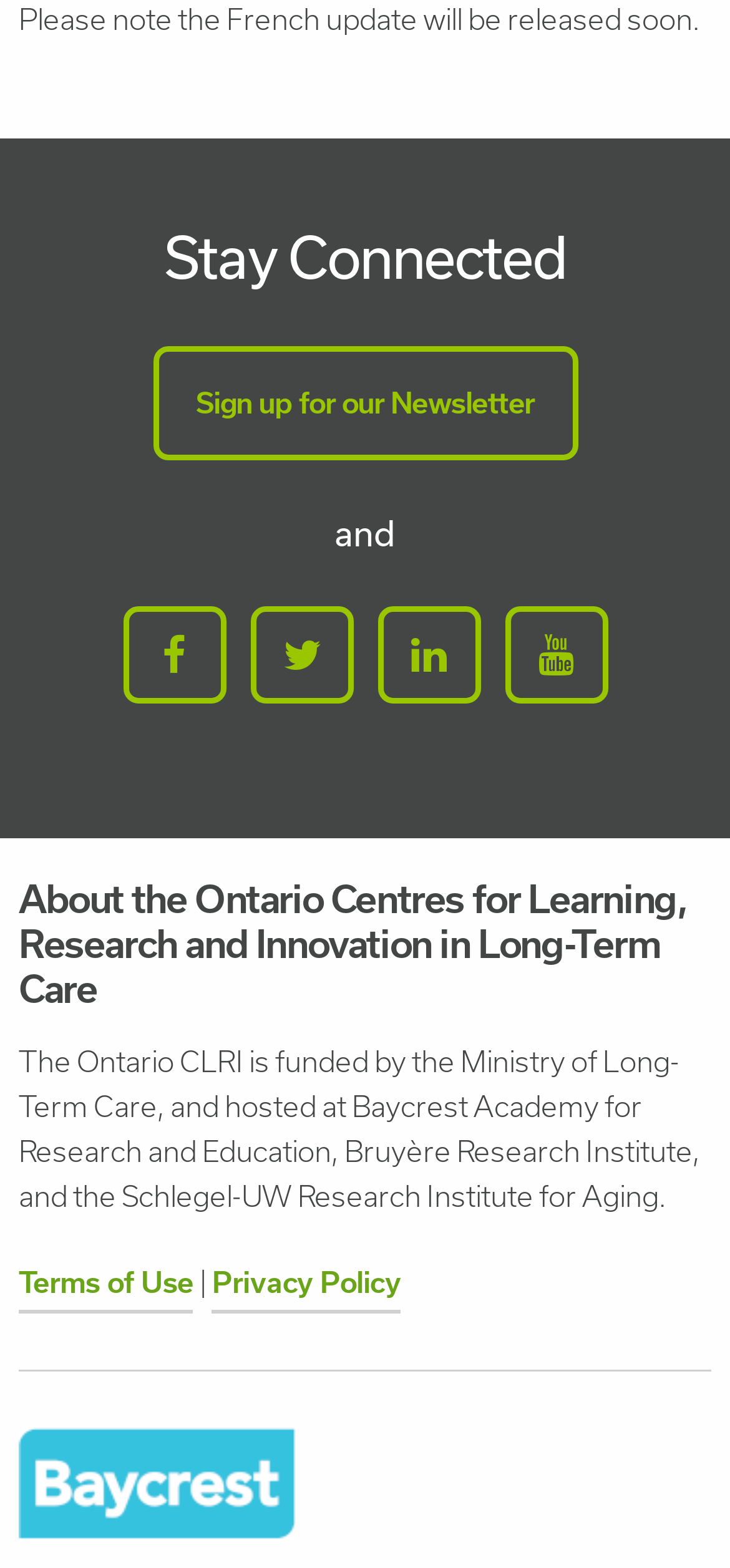What is the position of the Facebook link?
Identify the answer in the screenshot and reply with a single word or phrase.

Above Twitter link